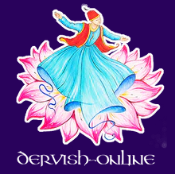What does the lotus flower represent?
Using the information from the image, provide a comprehensive answer to the question.

According to the caption, the beautifully illustrated lotus flower surrounding the dervish symbolizes purity and enlightenment, adding to the overall spiritual theme of the logo.